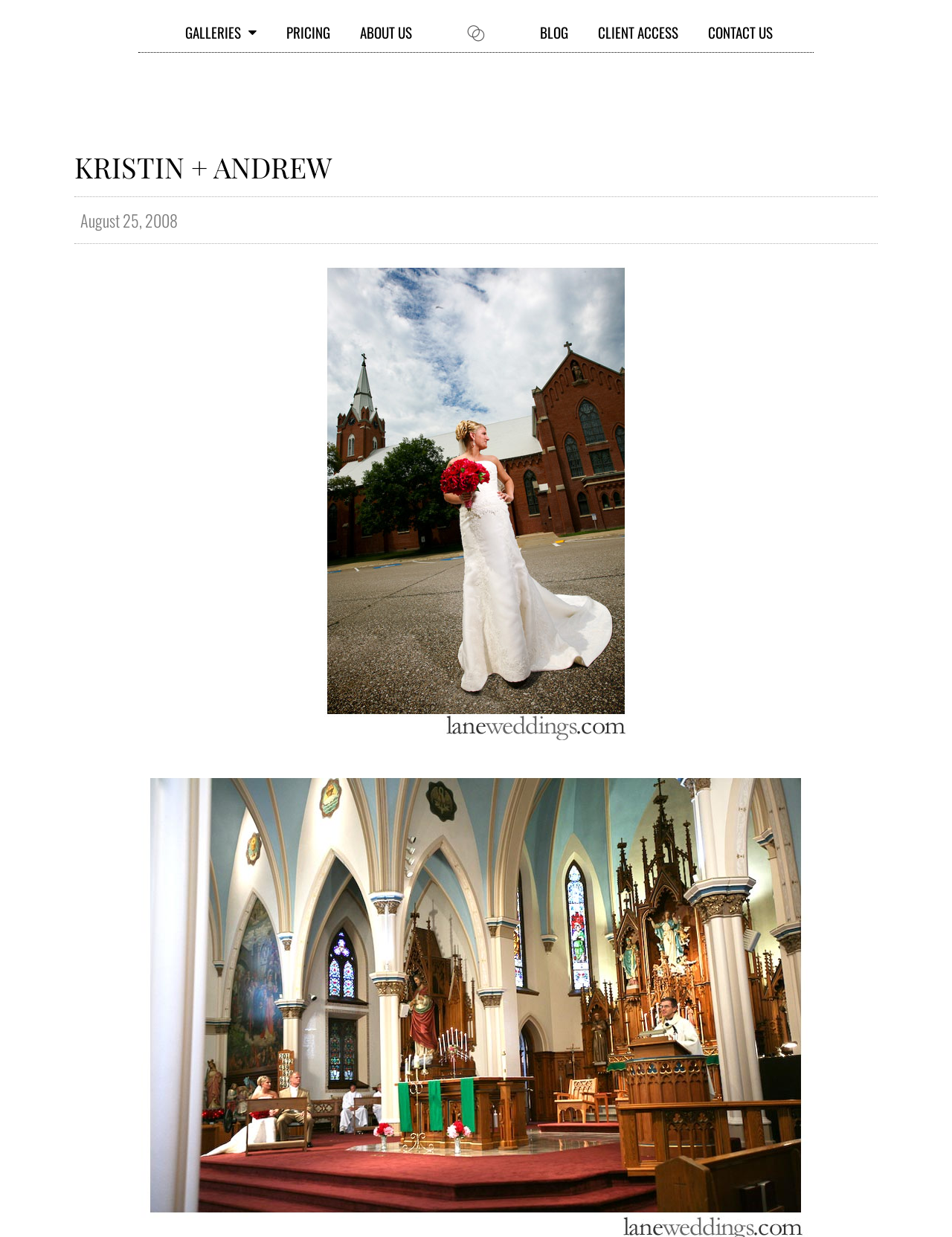Summarize the contents and layout of the webpage in detail.

The webpage appears to be a wedding photography website, specifically showcasing the work of Lane Weddings, an Omaha, Nebraska-based photographer. 

At the top of the page, there is a navigation menu with six links: "GALLERIES", "PRICING", "ABOUT US", "lane_weddings_rings" (which is accompanied by a small image of a ring), "BLOG", and "CLIENT ACCESS", followed by "CONTACT US" at the far right. 

Below the navigation menu, there is a prominent heading "KRISTIN + ANDREW", which suggests that the webpage is dedicated to showcasing the wedding of this couple. 

Underneath the heading, there is a link "August 25, 2008", which likely indicates the date of the wedding. 

The main content of the webpage is a large image that takes up most of the page, showcasing a moment from Kristin and Andrew's wedding.